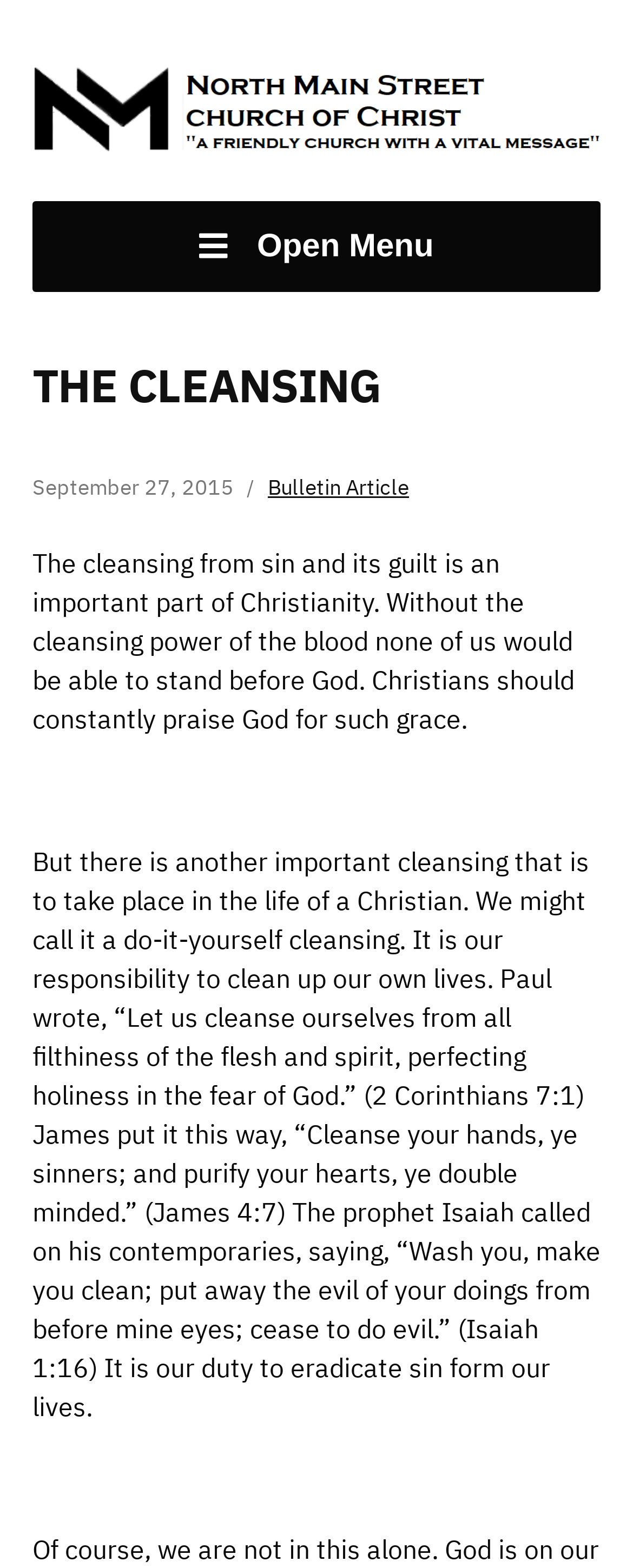Given the element description, predict the bounding box coordinates in the format (top-left x, top-left y, bottom-right x, bottom-right y). Make sure all values are between 0 and 1. Here is the element description: Bulletin Article

[0.423, 0.302, 0.646, 0.32]